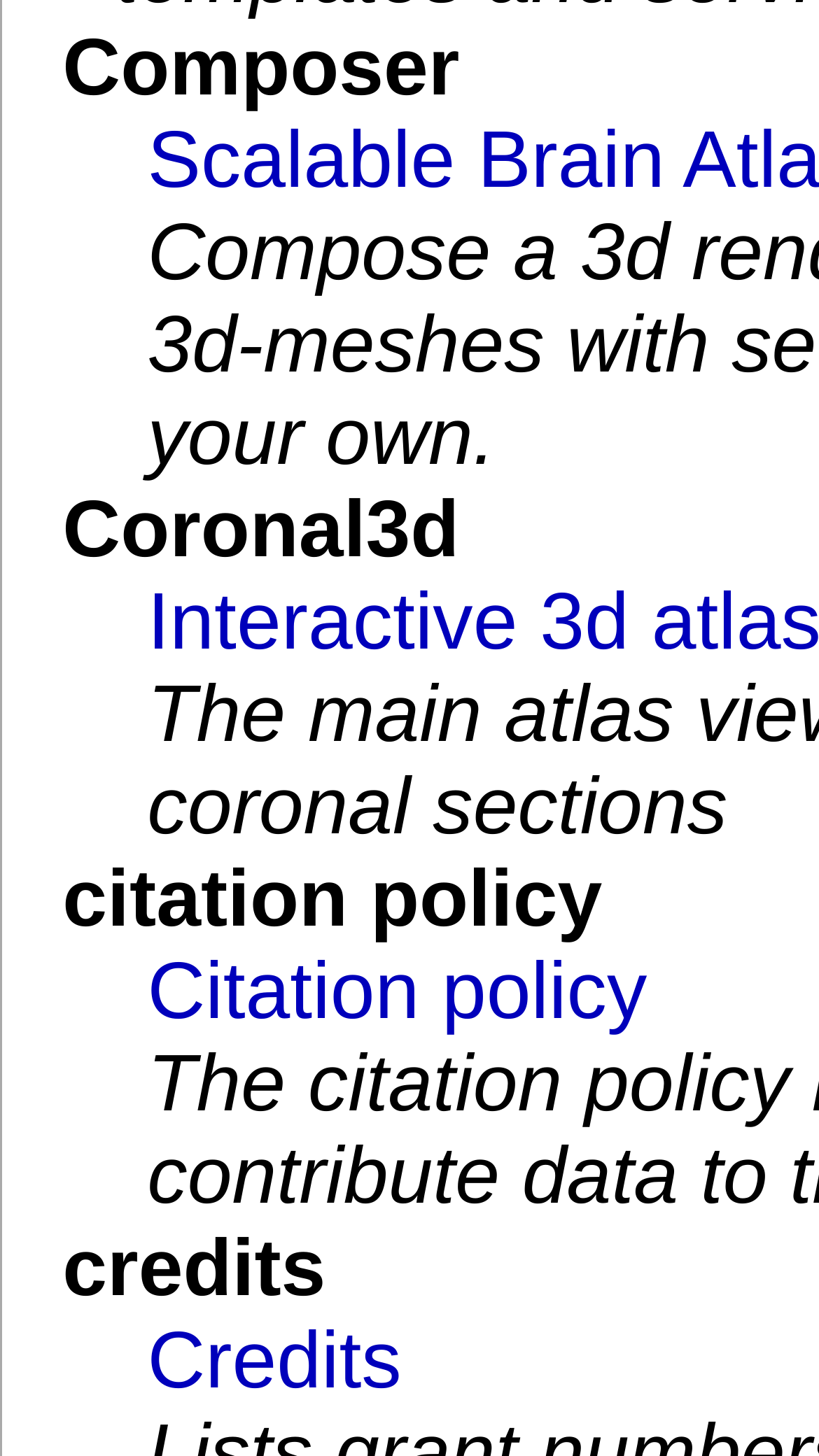Determine the bounding box coordinates for the UI element described. Format the coordinates as (top-left x, top-left y, bottom-right x, bottom-right y) and ensure all values are between 0 and 1. Element description: Credits

[0.114, 0.84, 0.425, 0.902]